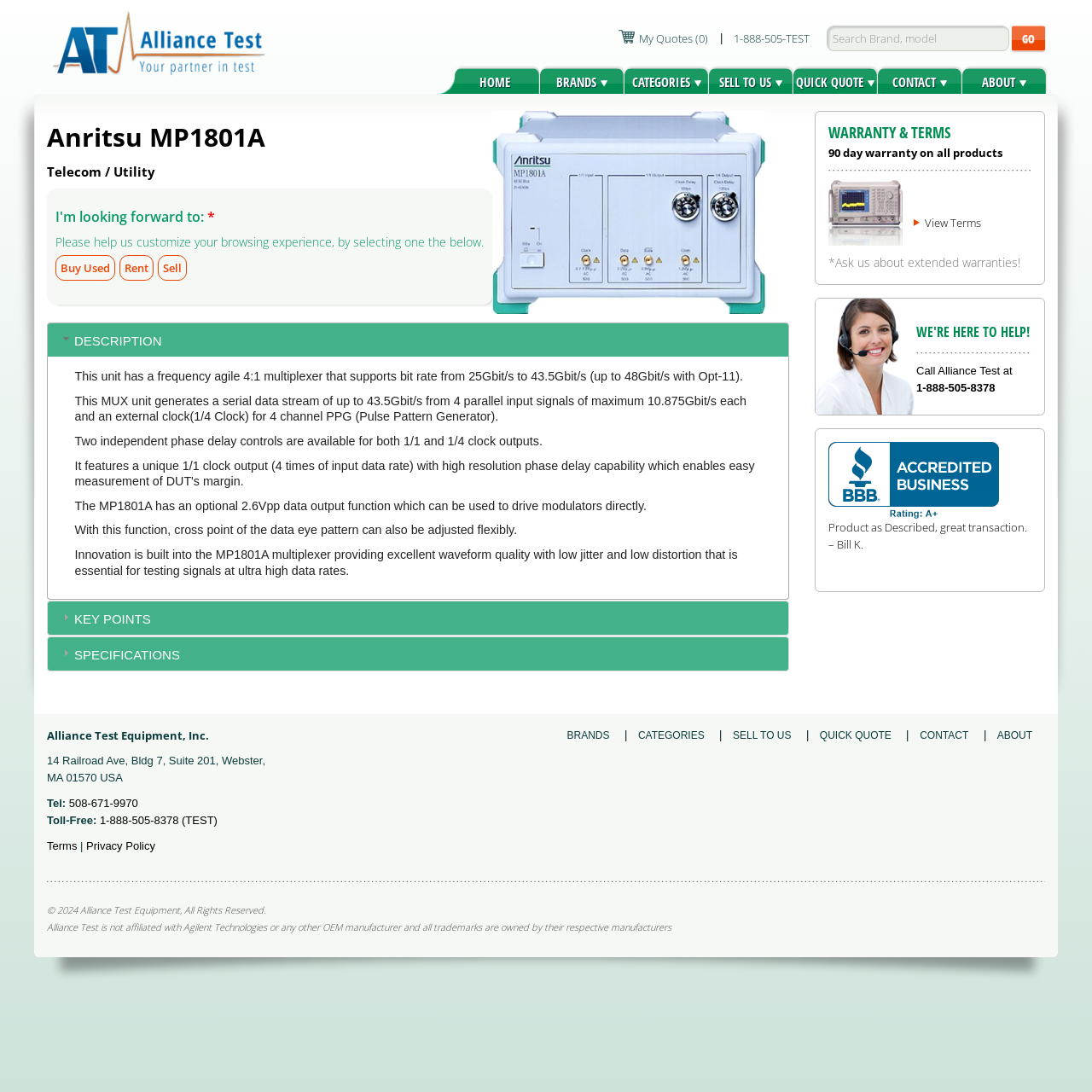Please determine the bounding box coordinates of the area that needs to be clicked to complete this task: 'View terms and conditions'. The coordinates must be four float numbers between 0 and 1, formatted as [left, top, right, bottom].

[0.837, 0.196, 0.898, 0.212]